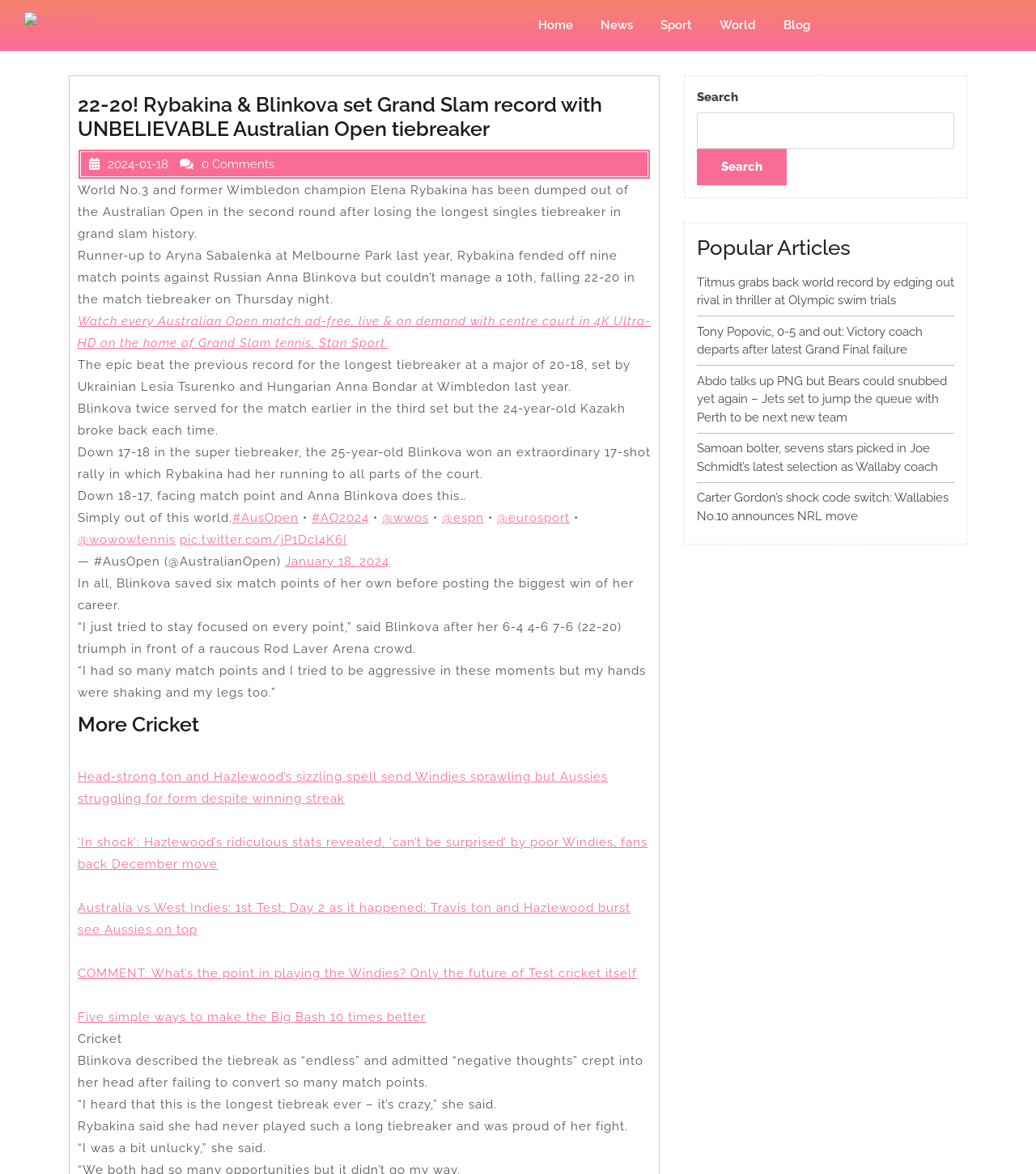Respond with a single word or phrase:
What is the name of the tennis tournament mentioned in the article?

Australian Open